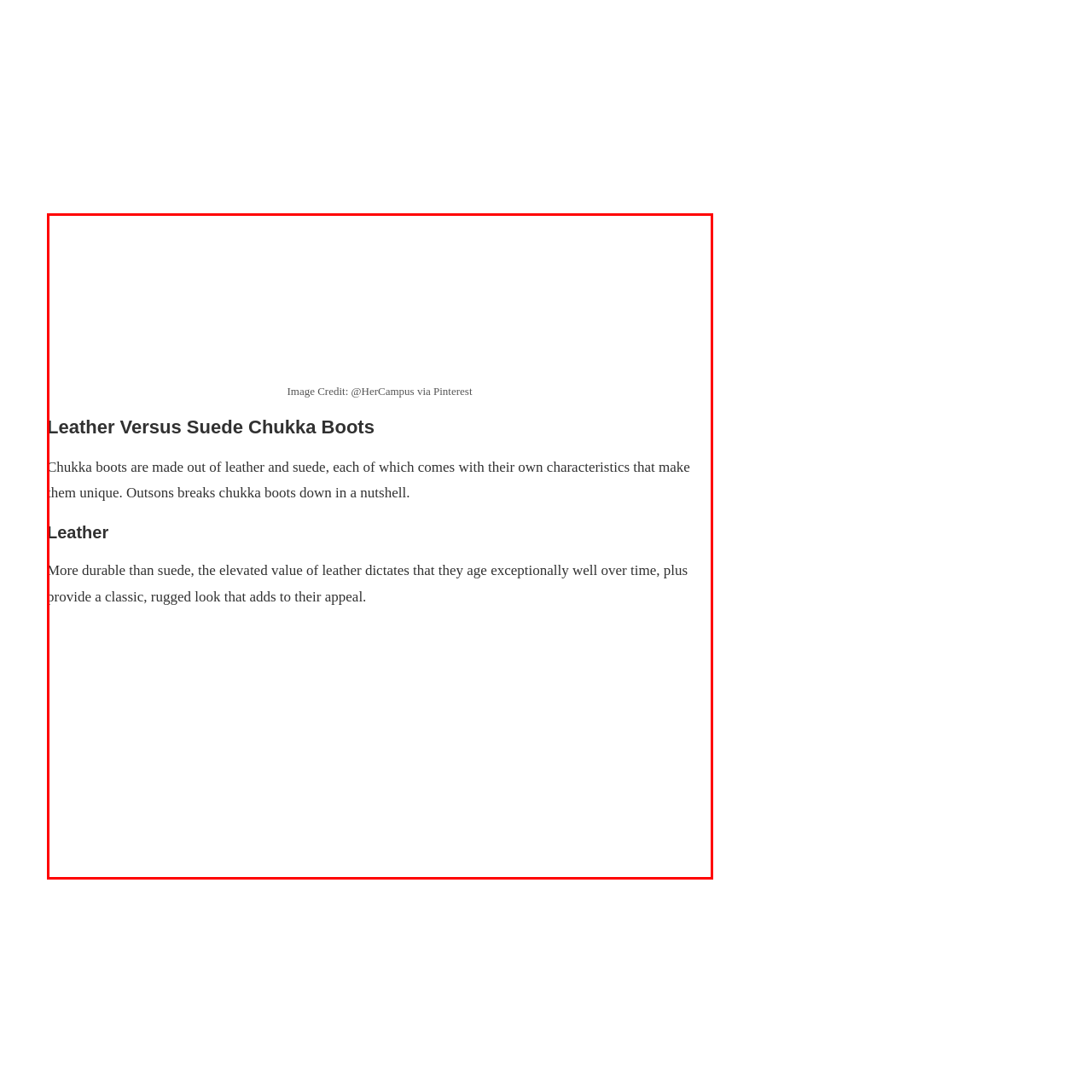Carefully scrutinize the image within the red border and generate a detailed answer to the following query, basing your response on the visual content:
What is the material of the boots emphasized in the image?

The image emphasizes the classic and rugged appeal of leather chukka boots, highlighting their durability and timeless value, which ages gracefully over time.